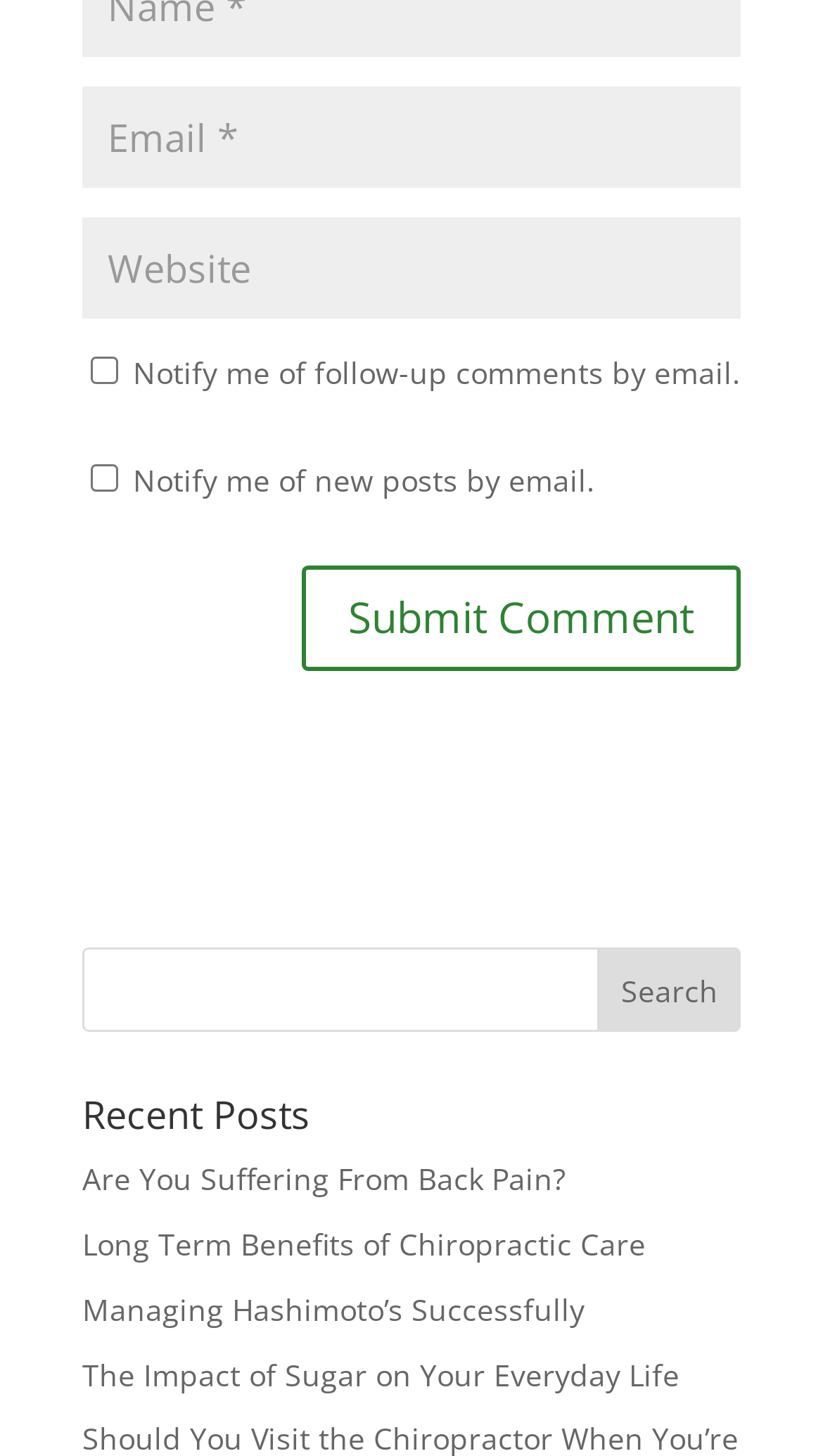Answer the question below using just one word or a short phrase: 
What is the purpose of the search bar?

Search the website